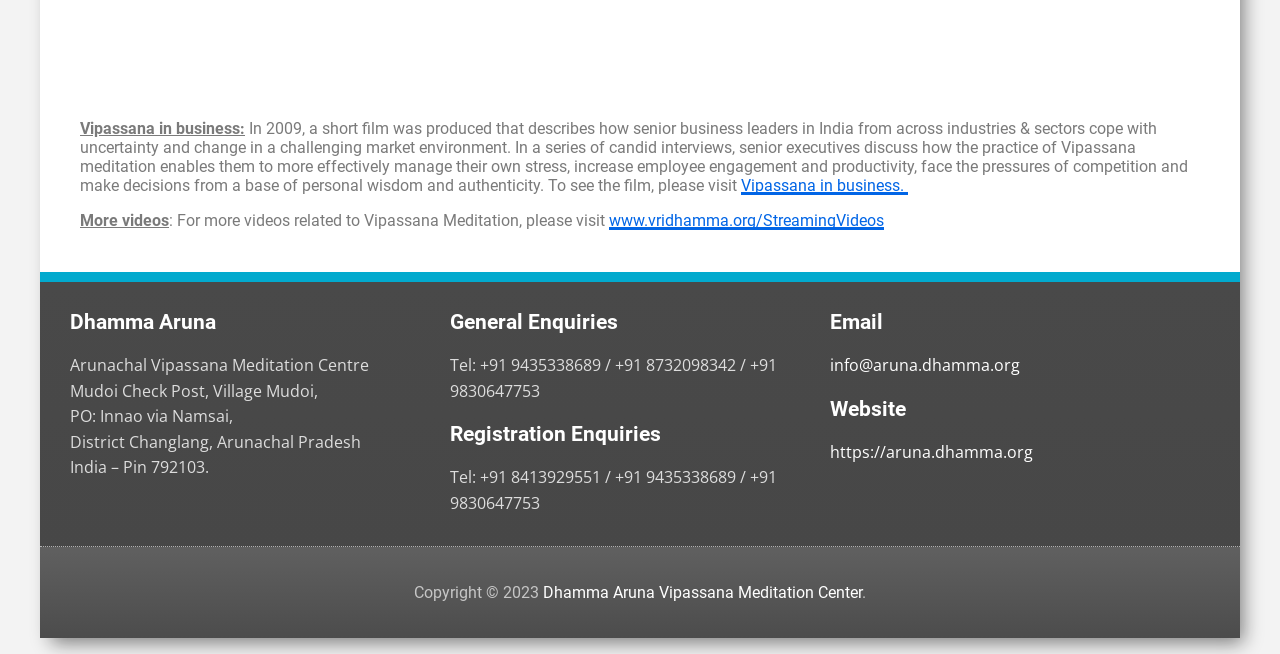Can you give a comprehensive explanation to the question given the content of the image?
What is the copyright year of the website?

The copyright year of the website is 2023, as indicated at the bottom of the webpage.